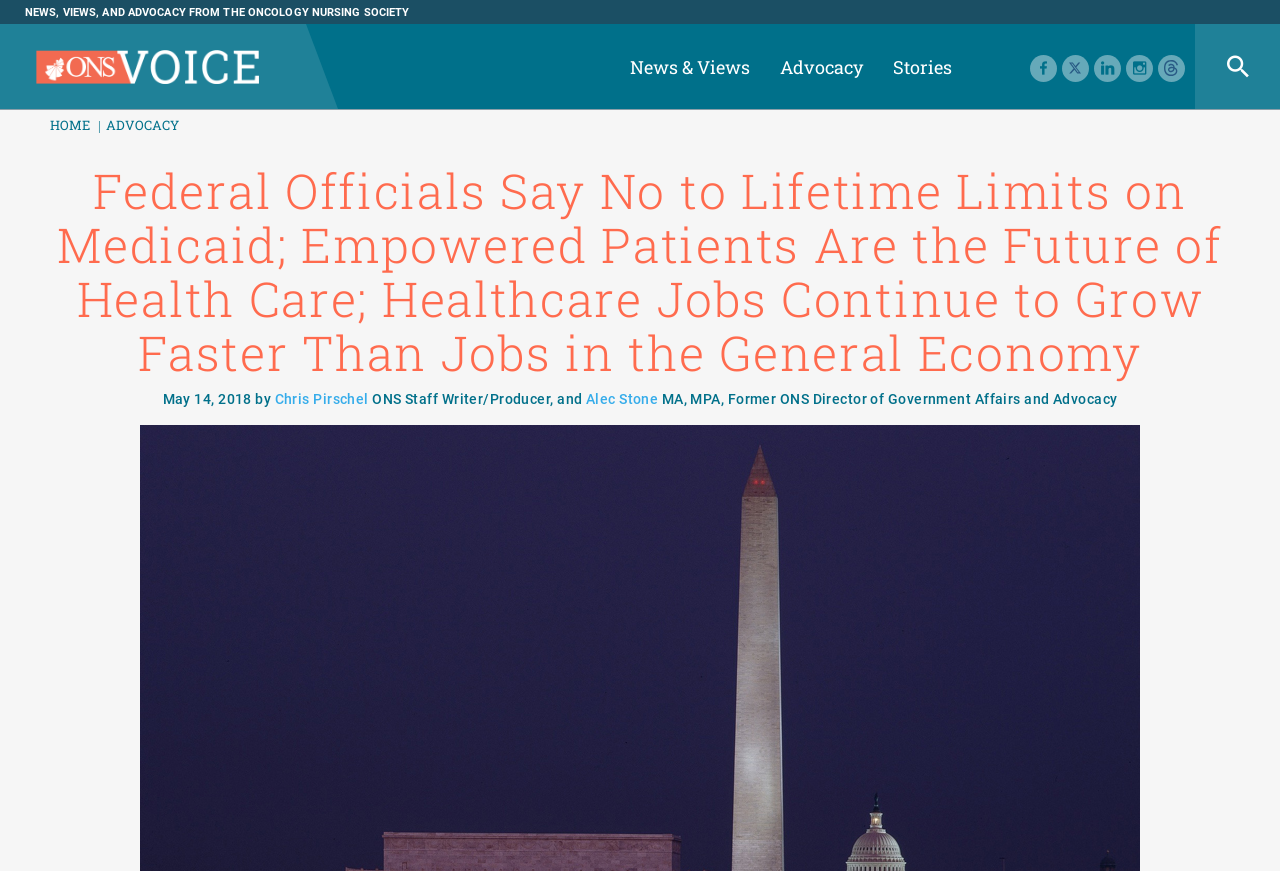Can you provide the bounding box coordinates for the element that should be clicked to implement the instruction: "View News & Views"?

[0.48, 0.028, 0.598, 0.126]